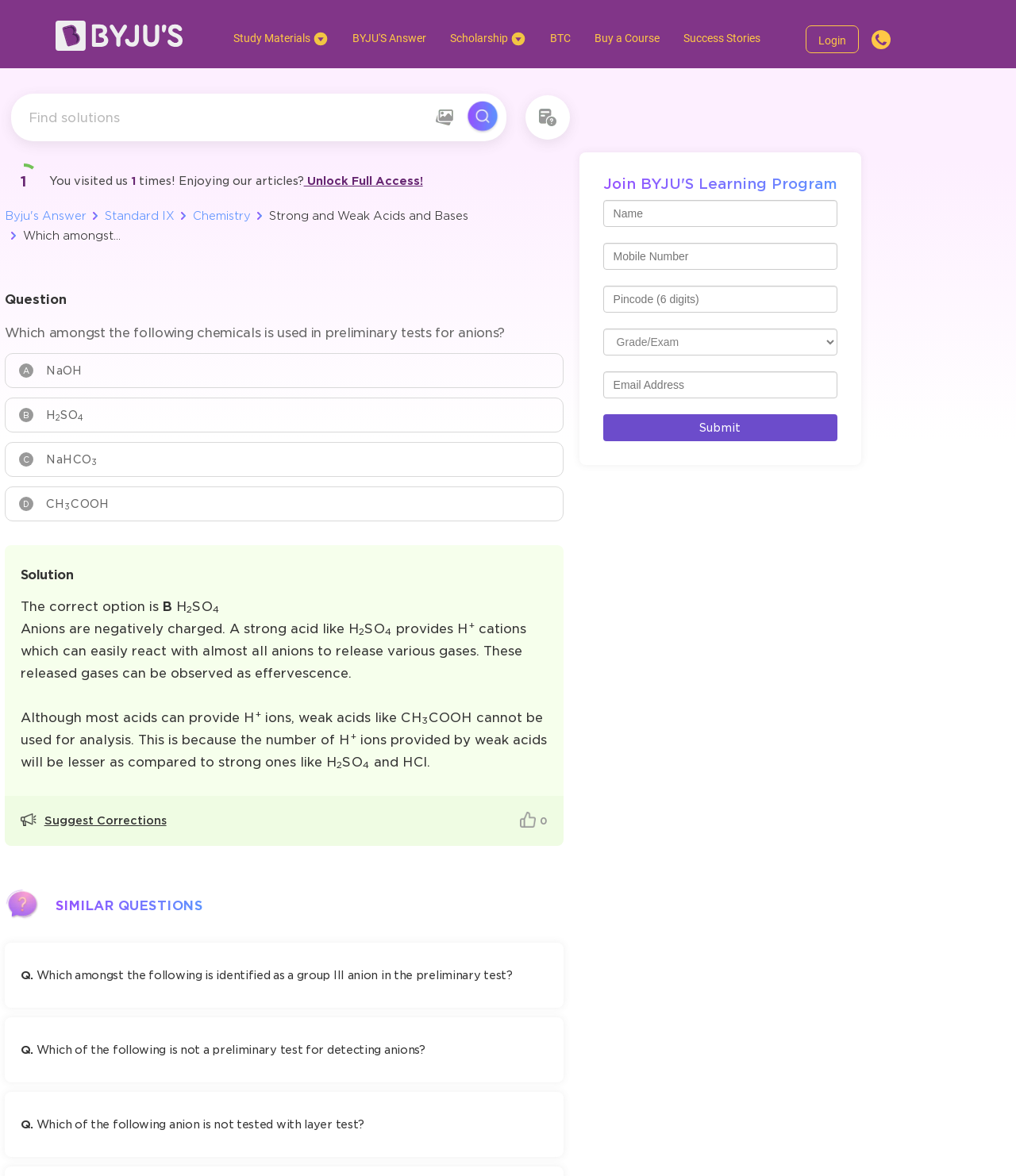Provide the bounding box coordinates of the area you need to click to execute the following instruction: "Click the 'BYJU'S Answer' button".

[0.335, 0.013, 0.431, 0.049]